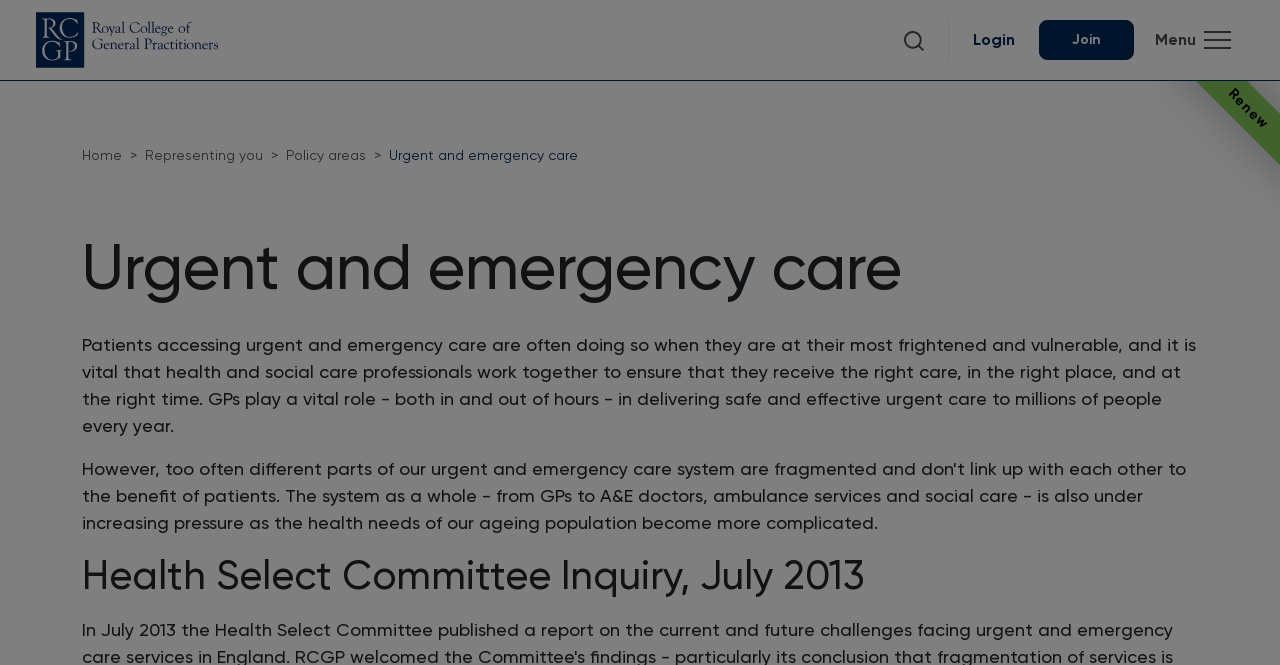What is the role of GPs in urgent care?
From the details in the image, provide a complete and detailed answer to the question.

I found the answer by reading the text on the webpage, which states that GPs play a vital role in delivering safe and effective urgent care to millions of people every year.